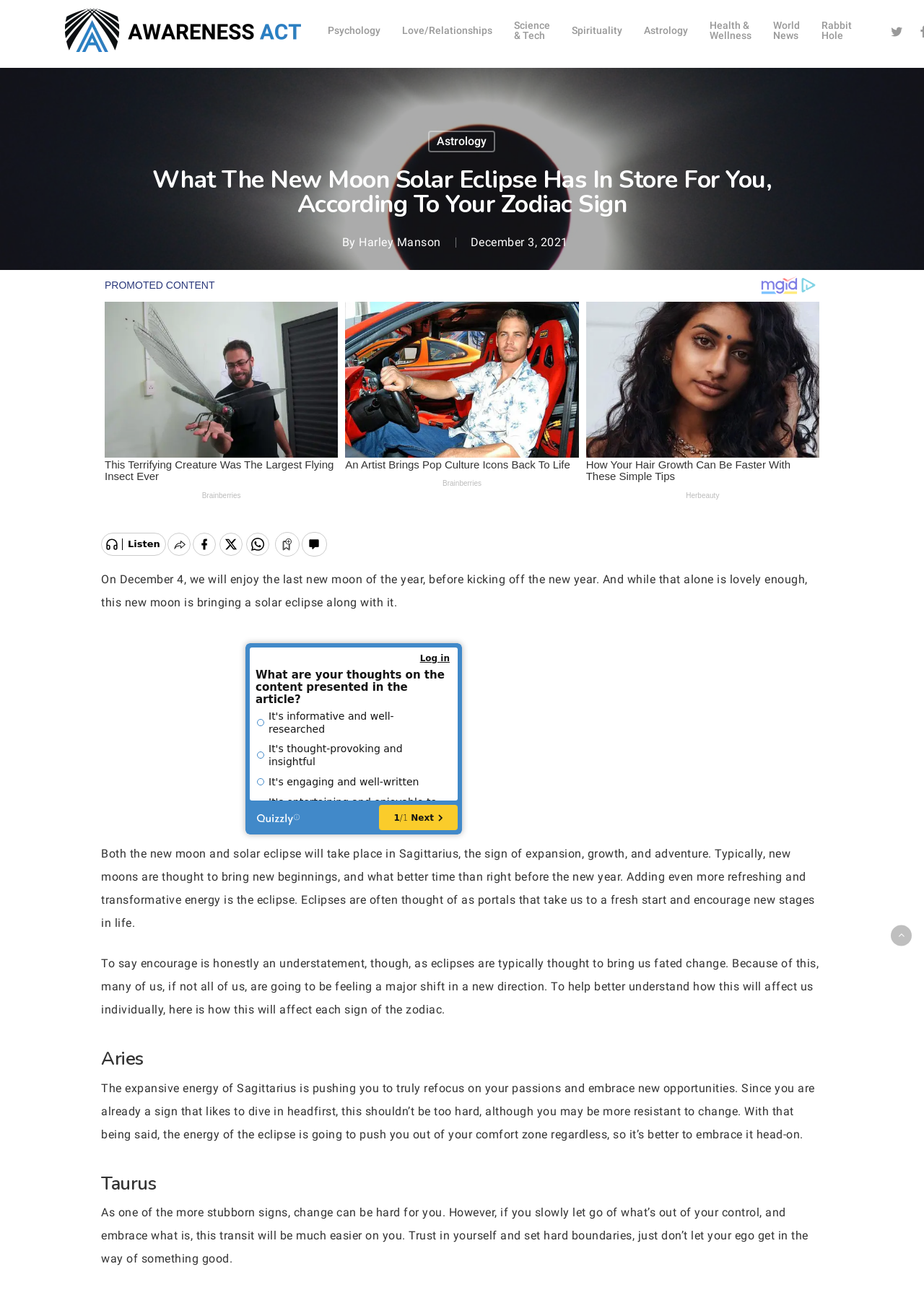Locate the UI element described by Health & Wellness and provide its bounding box coordinates. Use the format (top-left x, top-left y, bottom-right x, bottom-right y) with all values as floating point numbers between 0 and 1.

[0.768, 0.016, 0.813, 0.031]